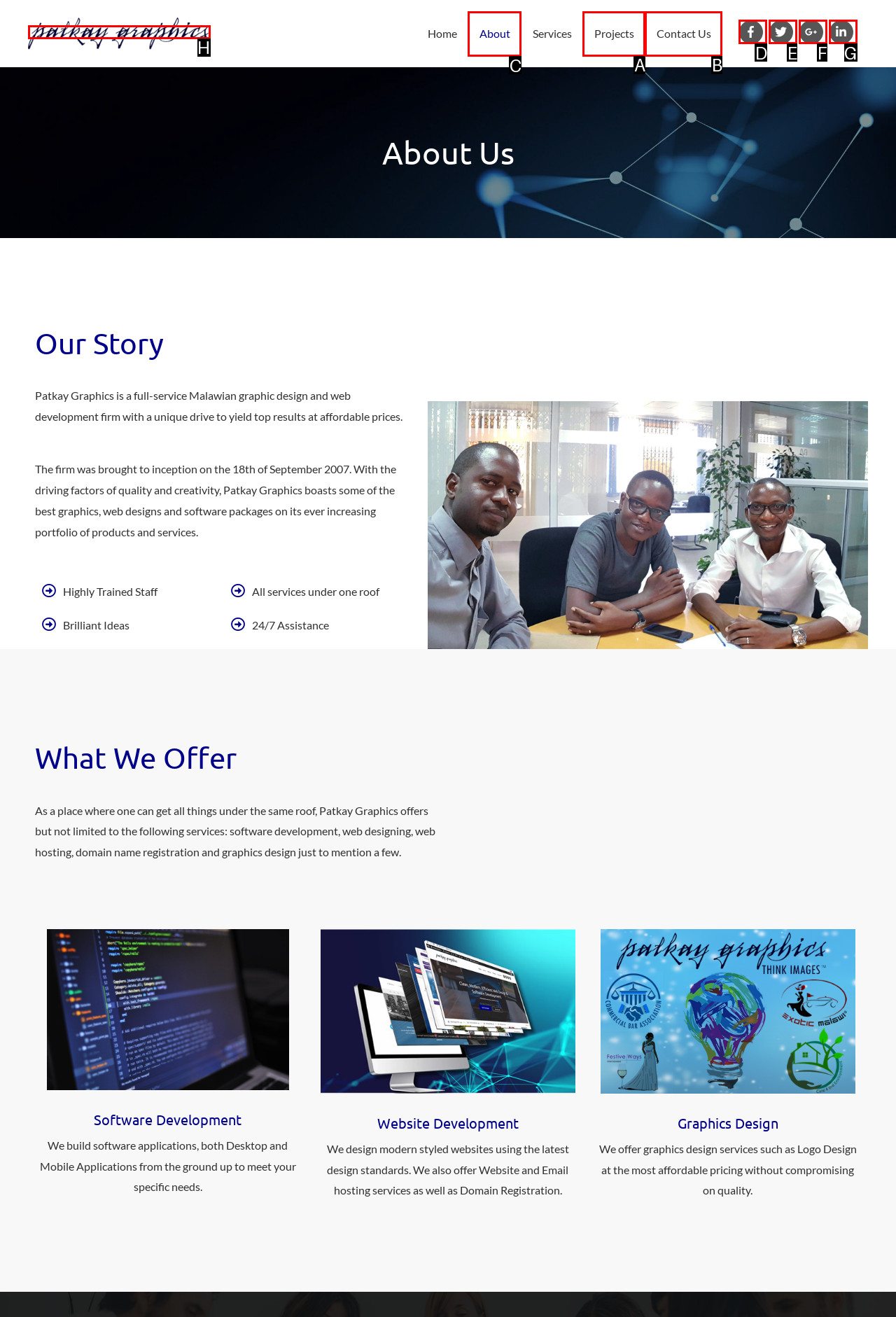Identify the appropriate choice to fulfill this task: Click on the About link
Respond with the letter corresponding to the correct option.

C